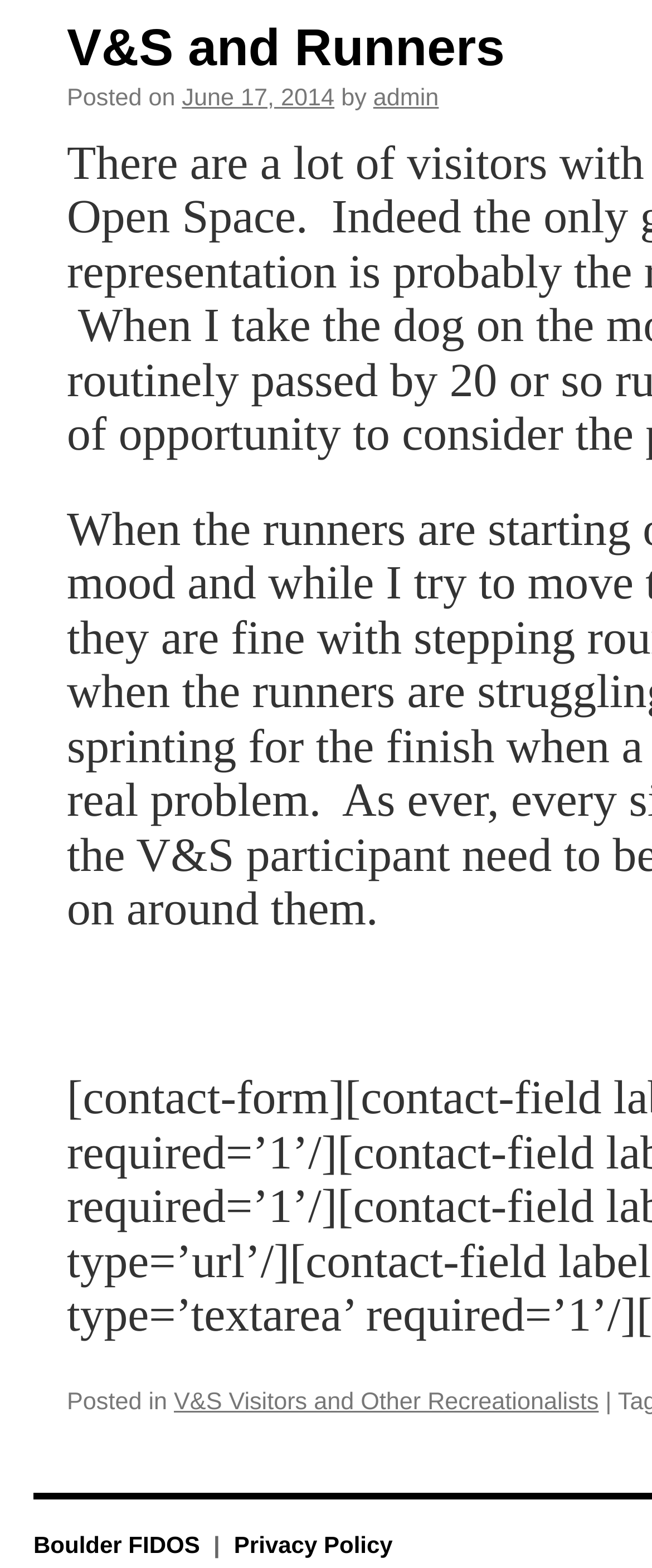Answer the question below with a single word or a brief phrase: 
What is the text before the date of the post?

Posted on